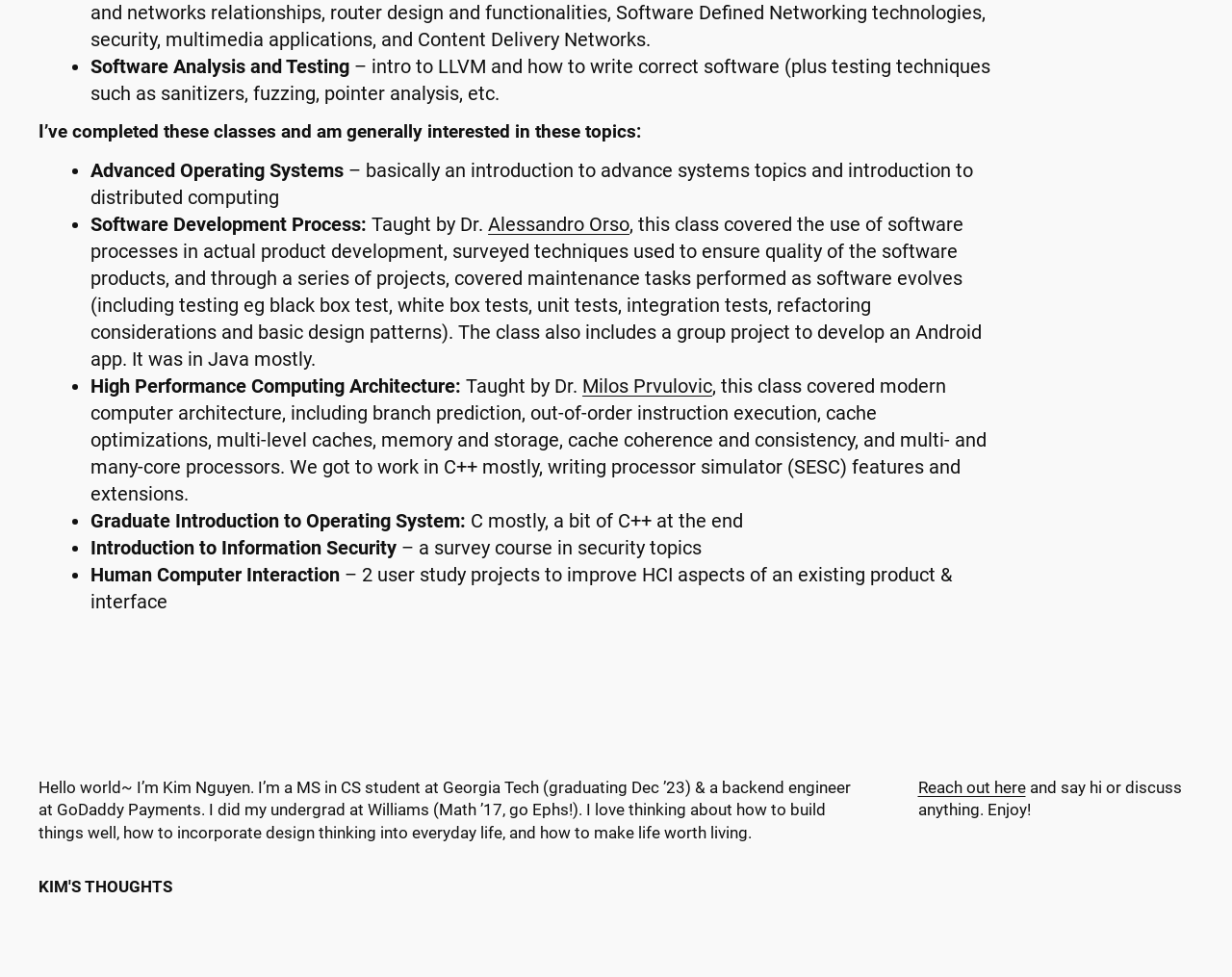Using the description "Reach out here", predict the bounding box of the relevant HTML element.

[0.745, 0.796, 0.832, 0.815]